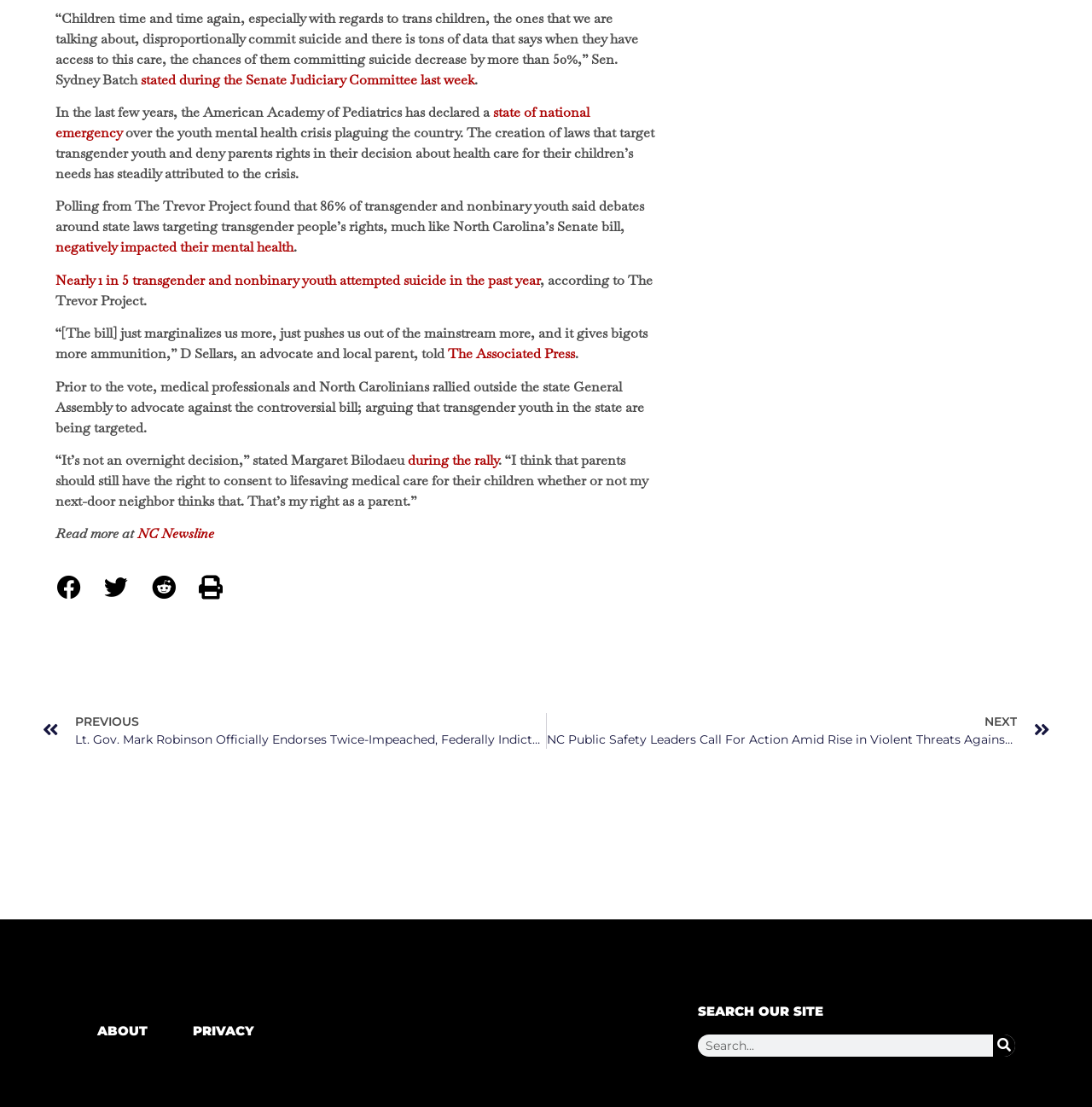Specify the bounding box coordinates of the area to click in order to execute this command: 'Share on facebook'. The coordinates should consist of four float numbers ranging from 0 to 1, and should be formatted as [left, top, right, bottom].

[0.051, 0.518, 0.075, 0.544]